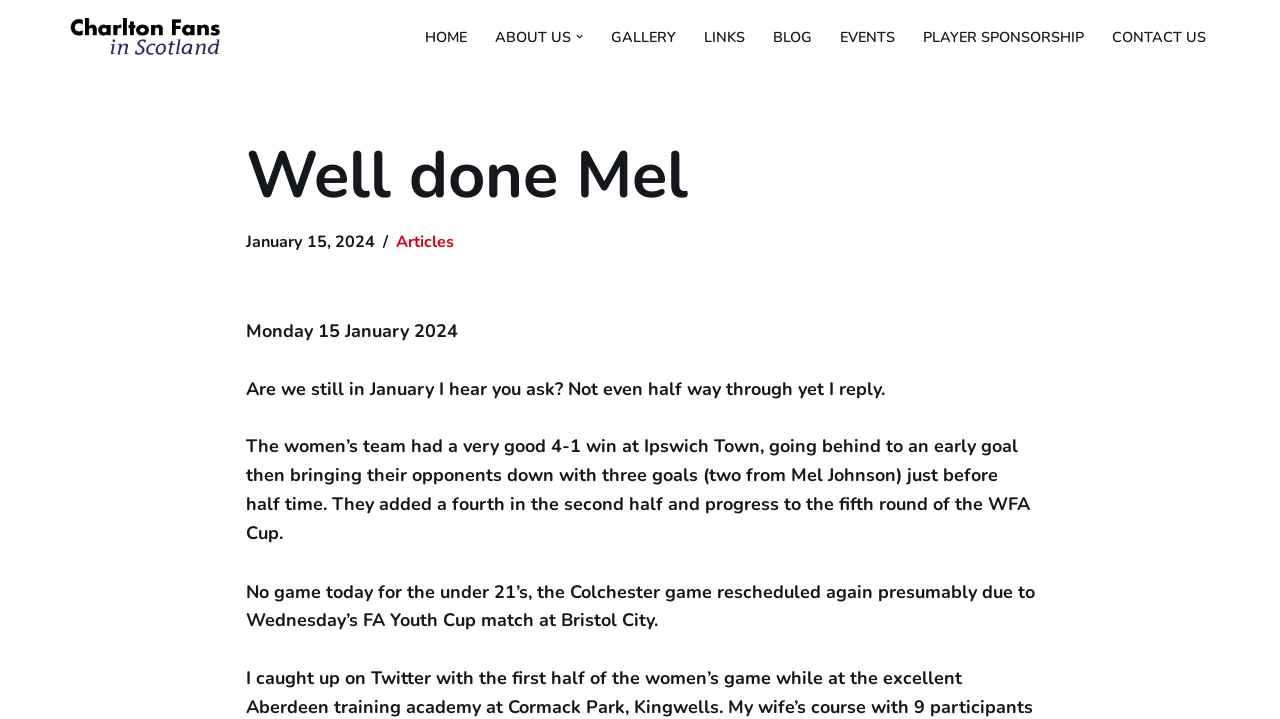Determine the main heading of the webpage and generate its text.

Well done Mel